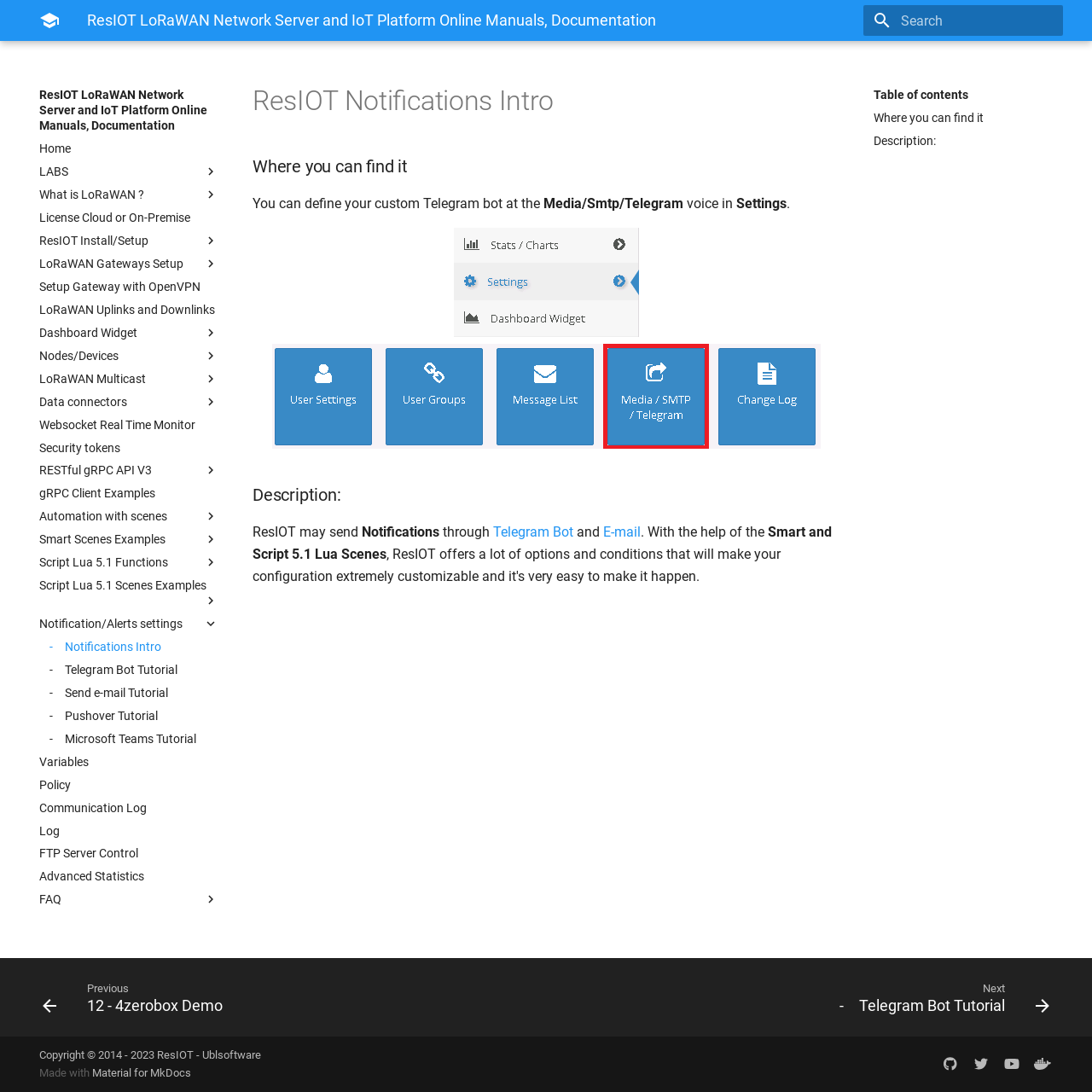Produce an elaborate caption capturing the essence of the webpage.

The webpage is an online manual for ResIOT LoRaWAN Network Server and IoT Platform, providing documentation and guides for users. At the top, there is a header section with a link to skip to the content and a navigation menu with a search bar. The search bar has a clear button and an initializing search text. 

Below the header, there is a main content area divided into two sections. The left section contains a navigation menu with links to various topics, including Home, LABS, What is LoRaWAN?, and others. The links are organized into categories, such as ResIOT Install/Setup, LoRaWAN Gateways Setup, and Notification/Alerts settings.

The right section contains the main content, which is an article about ResIOT Notifications Intro. The article has several headings, including "ResIOT Notifications Intro", "Where you can find it", and "Description:". The content includes paragraphs of text, images, and links to related topics, such as Telegram Bot and E-mail. The article also has a table of contents on the right side, with links to specific sections.

At the bottom of the page, there is a footer section with a navigation menu containing links to Previous and Next pages, as well as a demo link.